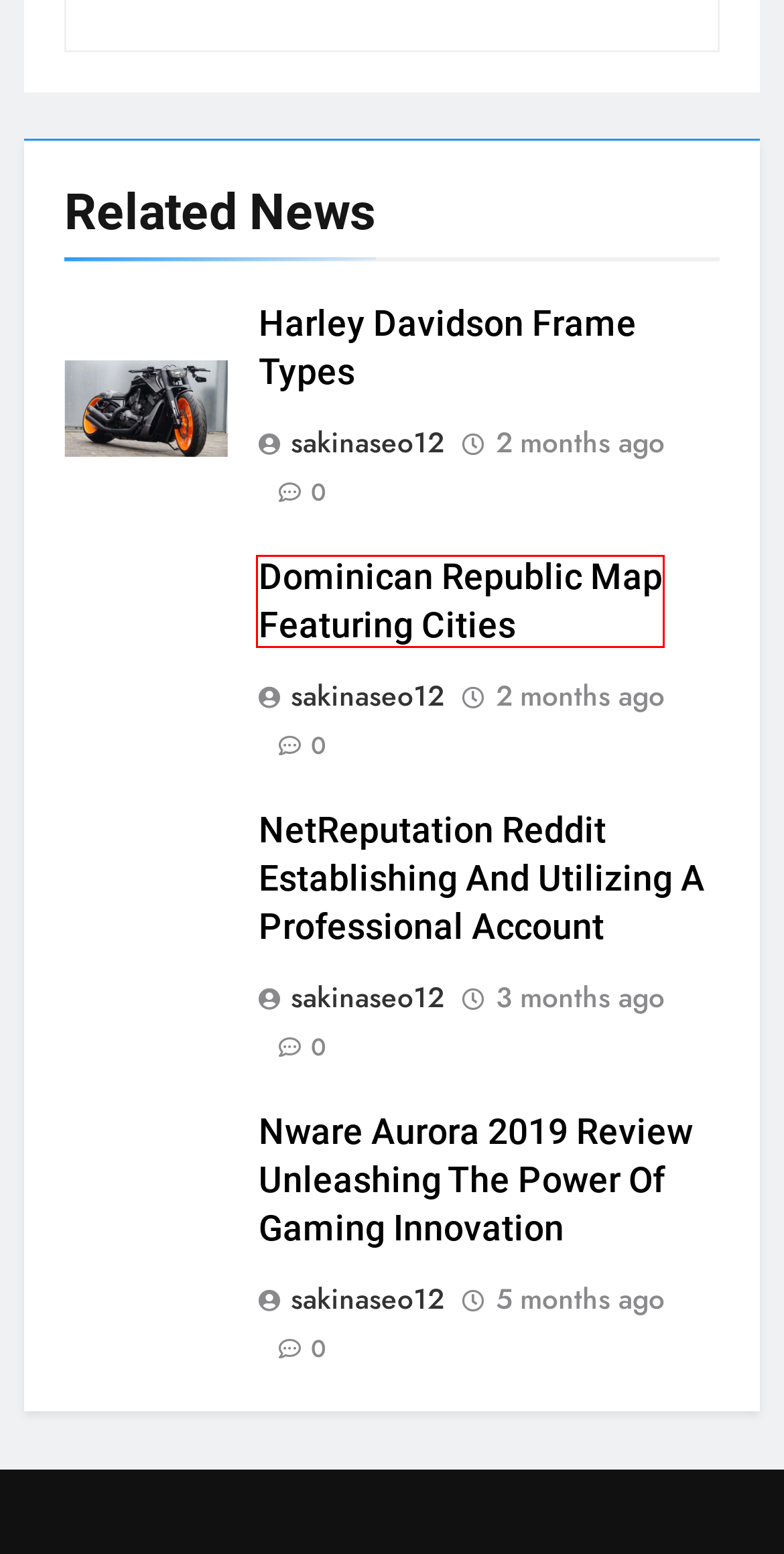Review the screenshot of a webpage which includes a red bounding box around an element. Select the description that best fits the new webpage once the element in the bounding box is clicked. Here are the candidates:
A. Nware Aurora 2019 Review Unleashing The Power Of Gaming Innovation
B. Ryan Waller Journey A Narrative Of Enduring Abuse And The Fight Against Police Misconduct
C. Dominican Republic Map Featuring Cities
D. Lifestyle
E. Buster Murdaugh Wedding A Blissful Union of Love and Happiness
F. NetReputation Reddit Establishing And Utilizing A Professional Account
G. Technology
H. Harley Davidson Frame Types

C